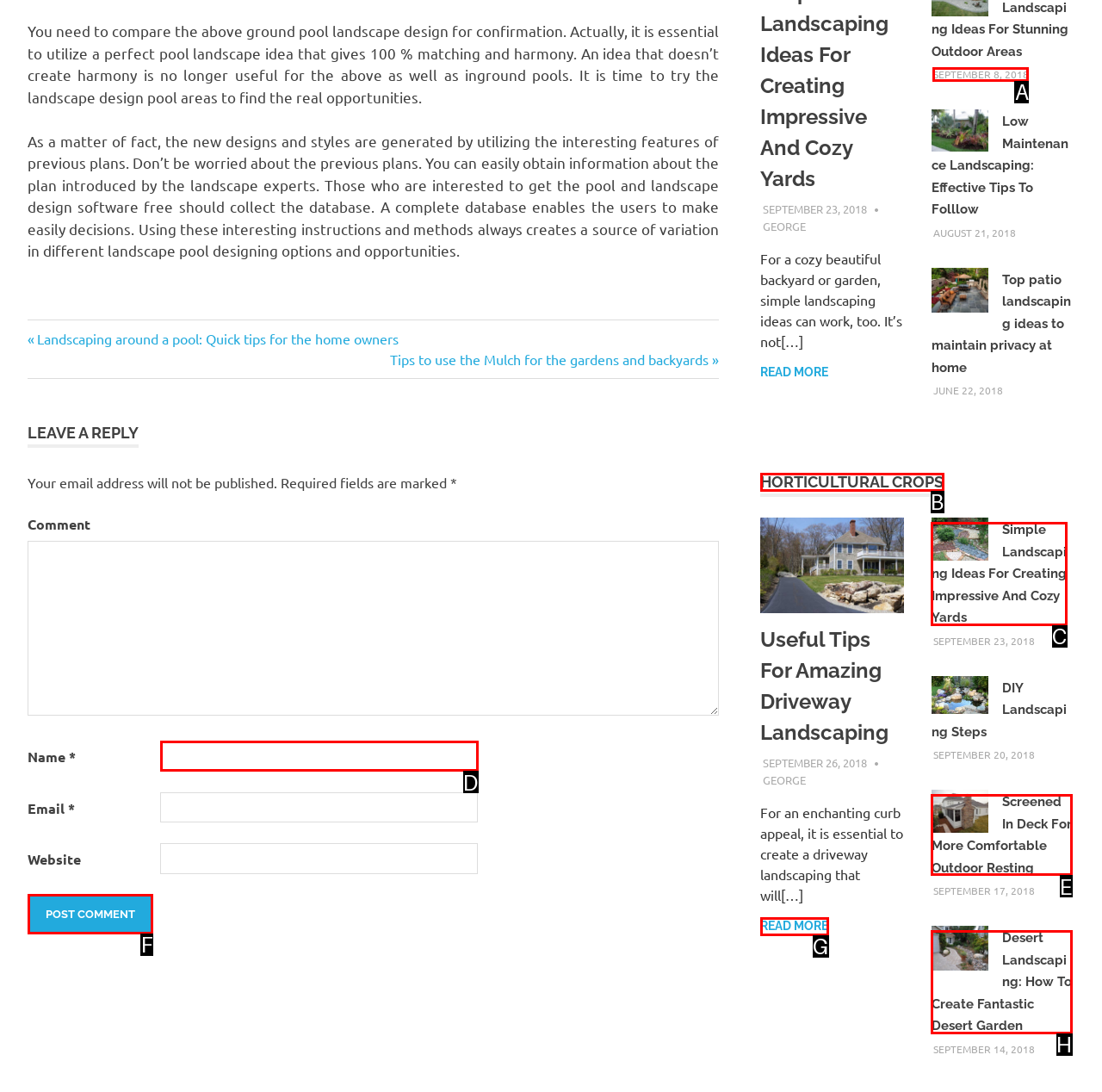Identify which option matches the following description: parent_node: Name * name="author"
Answer by giving the letter of the correct option directly.

D